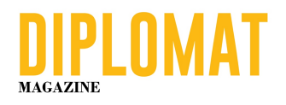What is the font style of the word 'MAGAZINE'?
Identify the answer in the screenshot and reply with a single word or phrase.

Sleek